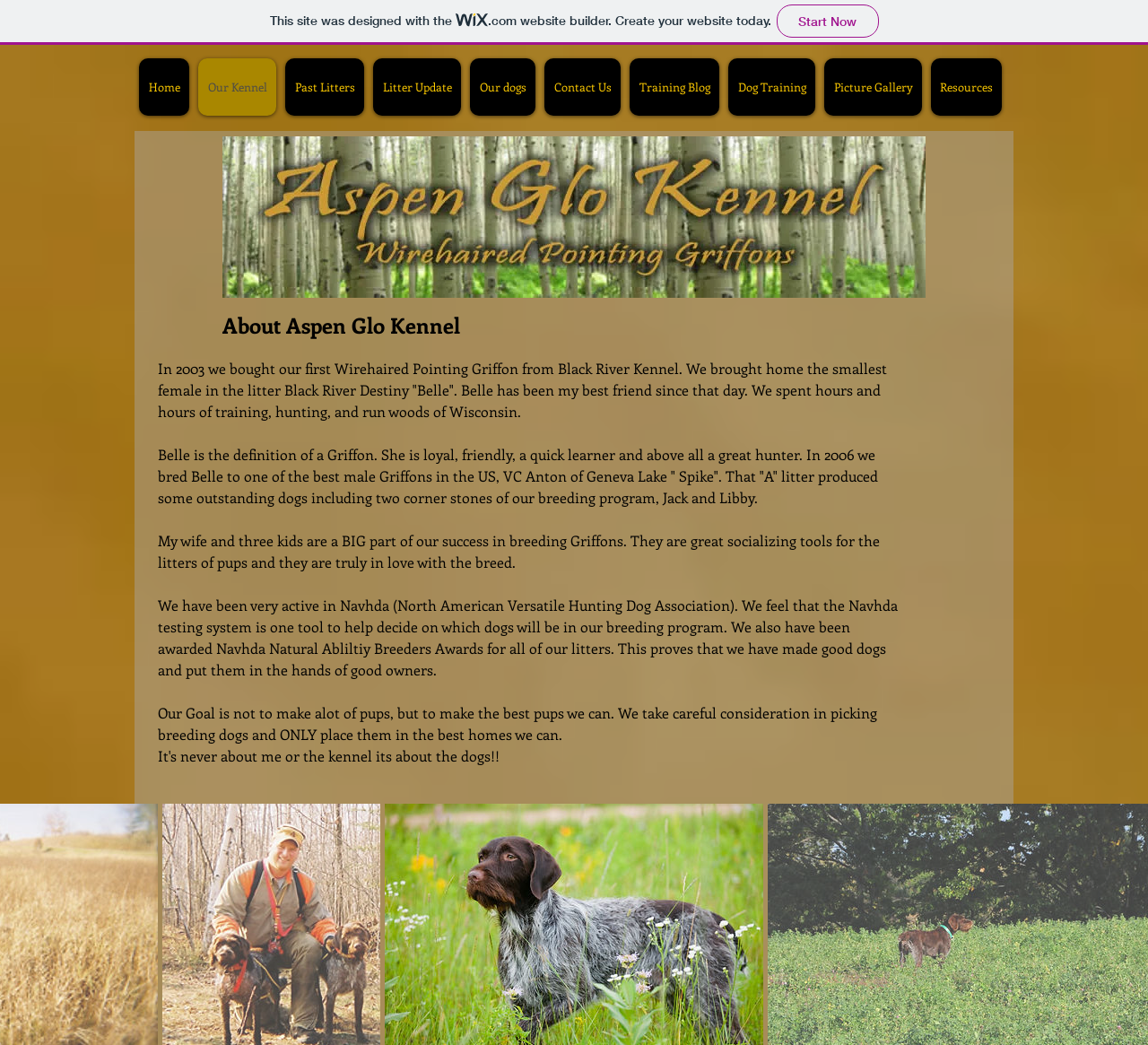Provide the bounding box coordinates of the section that needs to be clicked to accomplish the following instruction: "Click the 'Previous' link."

None